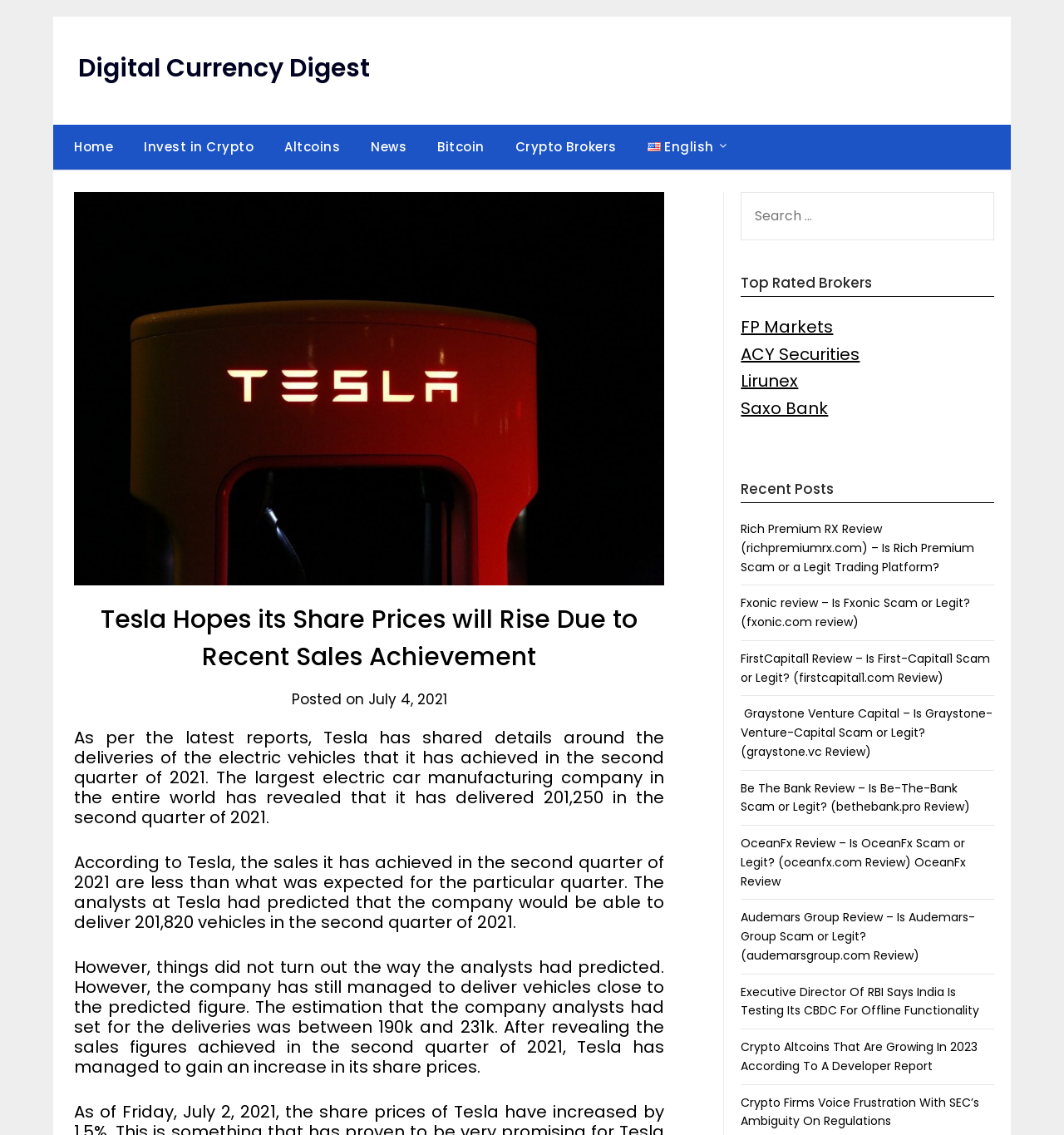From the details in the image, provide a thorough response to the question: What type of brokers are listed under 'Top Rated Brokers'?

The webpage lists several brokers under the heading 'Top Rated Brokers', including FP Markets, ACY Securities, Lirunex, and Saxo Bank, which are all related to cryptocurrency trading, indicating that they are crypto brokers.